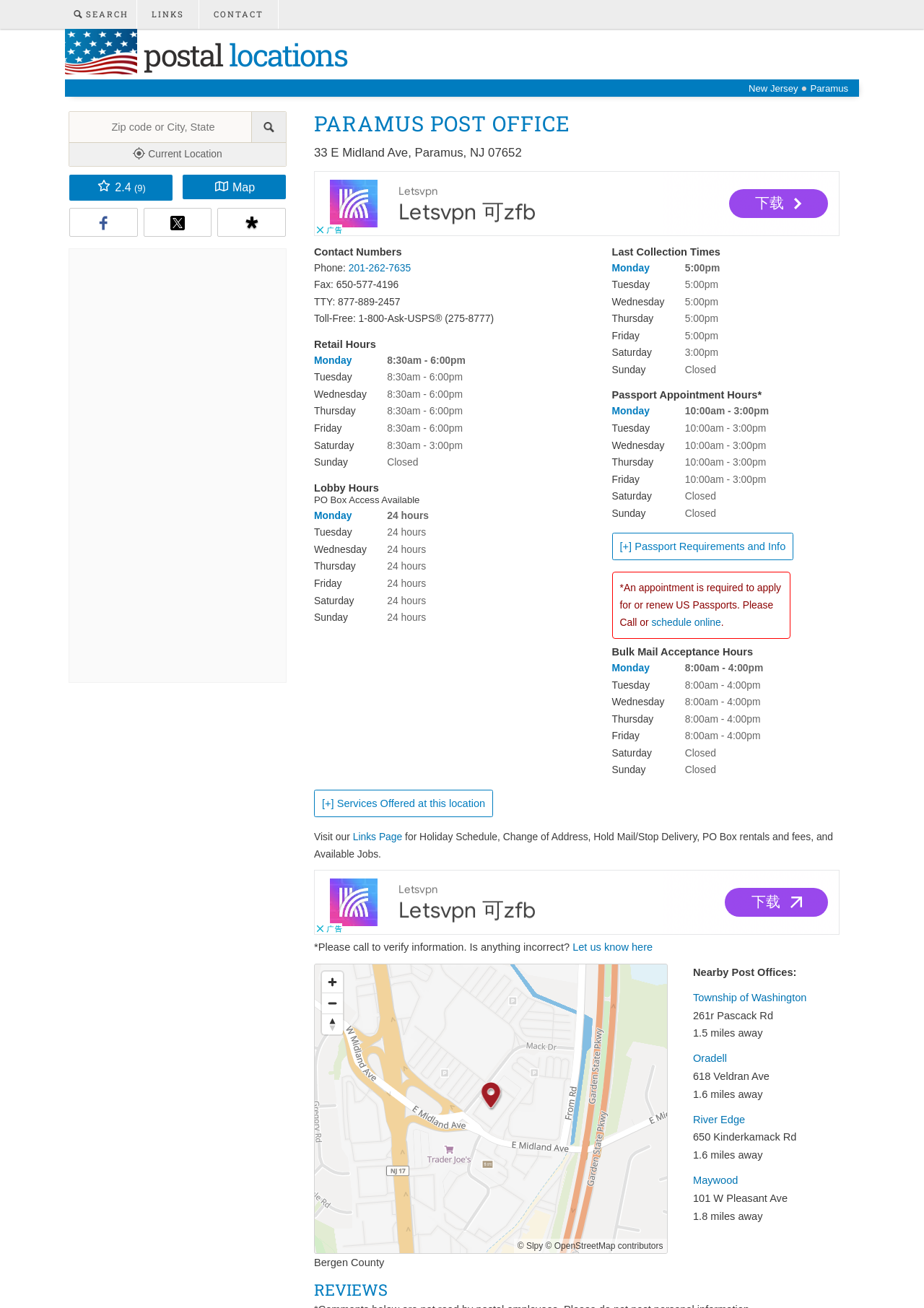Please locate the bounding box coordinates of the element's region that needs to be clicked to follow the instruction: "search for something". The bounding box coordinates should be provided as four float numbers between 0 and 1, i.e., [left, top, right, bottom].

[0.07, 0.0, 0.148, 0.022]